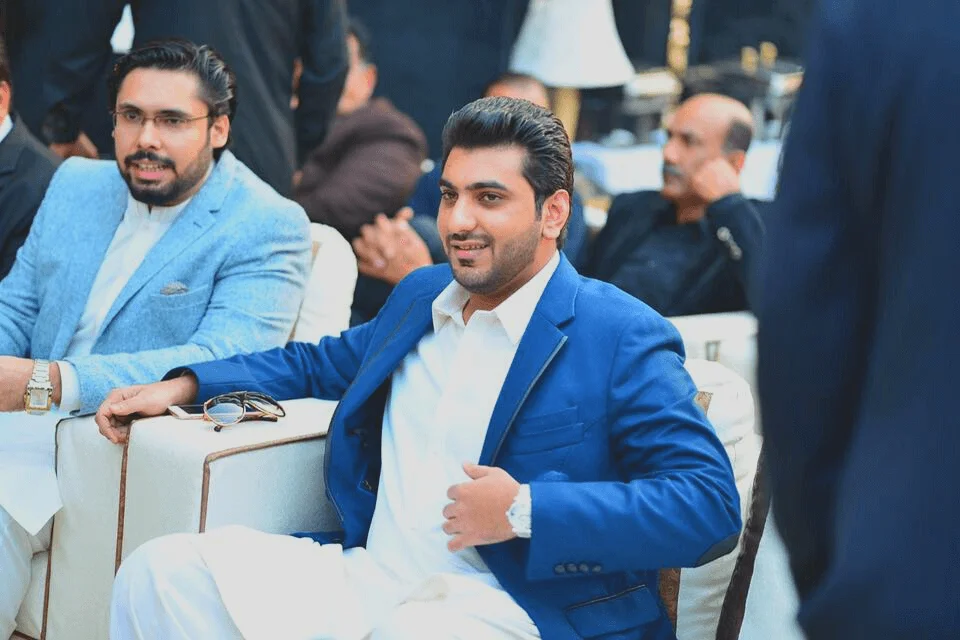Using the details in the image, give a detailed response to the question below:
What is the atmosphere of the event in the background?

The caption states that the background 'reveals hints of an elegant event, with blurred figures and tasteful decor setting a refined atmosphere', suggesting that the atmosphere of the event is refined.